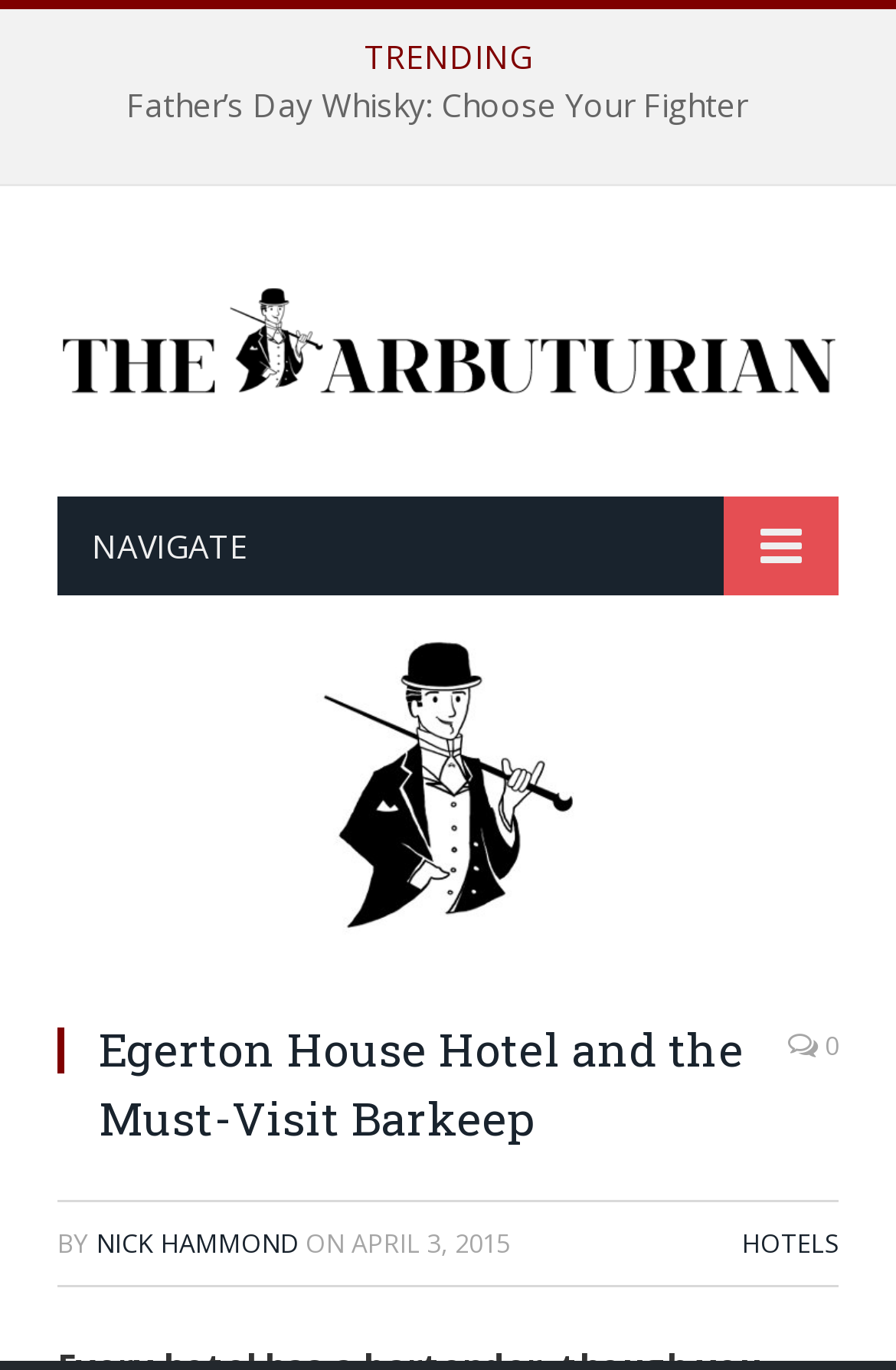Summarize the webpage with a detailed and informative caption.

The webpage is about an article titled "Egerton House Hotel and the Must-Visit Barkeep" on a website called The Arbuturian. At the top of the page, there is a section labeled "TRENDING" with a link to an article about "The Barber of Seville at Opera Holland Park" next to it. Below this section, there is a logo of The Arbuturian, which is an image, accompanied by a link to the website's homepage. 

To the right of the logo, there is a navigation menu labeled "NAVIGATE" with an arrow icon. Below the navigation menu, there is a header section that contains the title of the article, "Egerton House Hotel and the Must-Visit Barkeep", which is also a link. Above the title, there is a small image. 

The article's title is followed by the author's name, "NICK HAMMOND", and the date of publication, "APRIL 3, 2015". At the bottom of the page, there are links to categories, including "HOTELS".